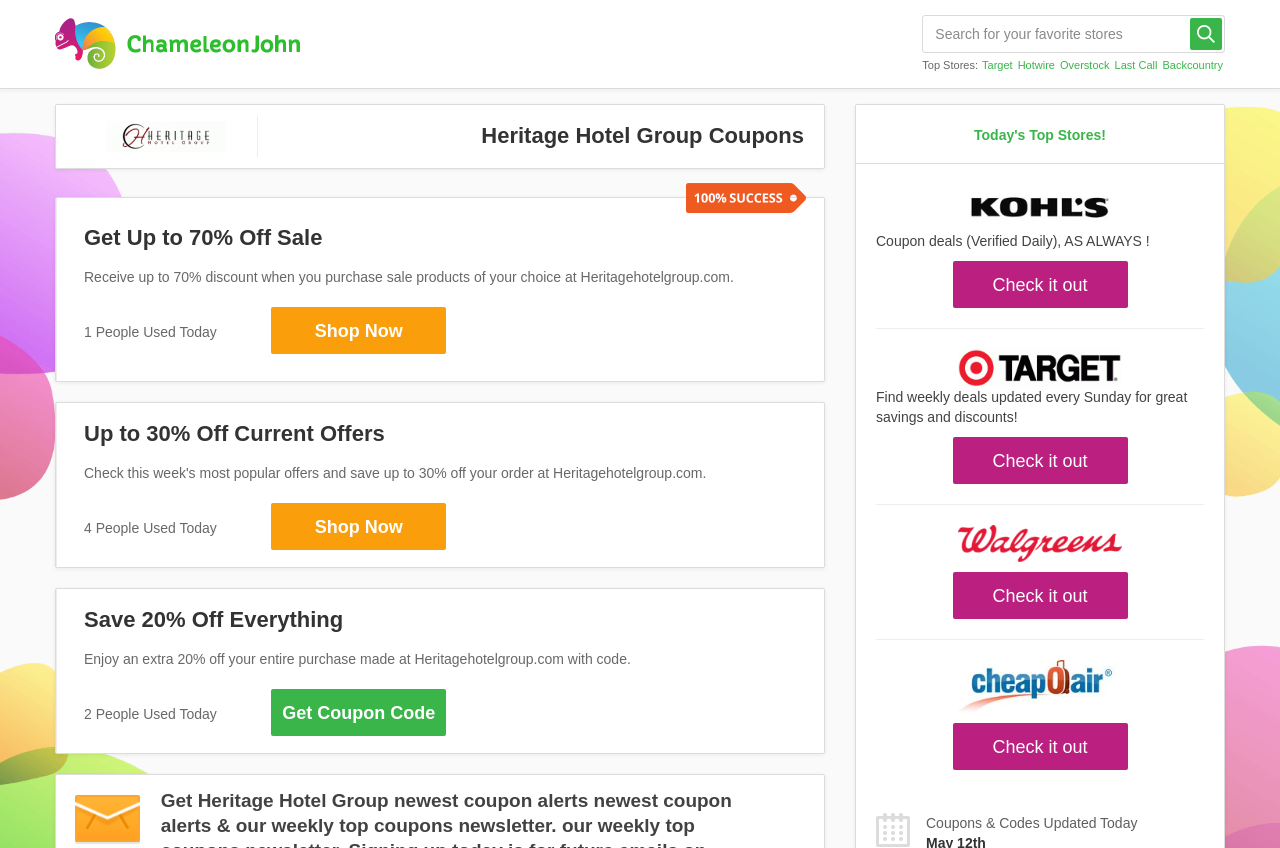Identify the bounding box coordinates of the region I need to click to complete this instruction: "Click on Heritage Hotel Group Discount Codes and Coupon Codes from ChameleonJohn".

[0.043, 0.014, 0.234, 0.088]